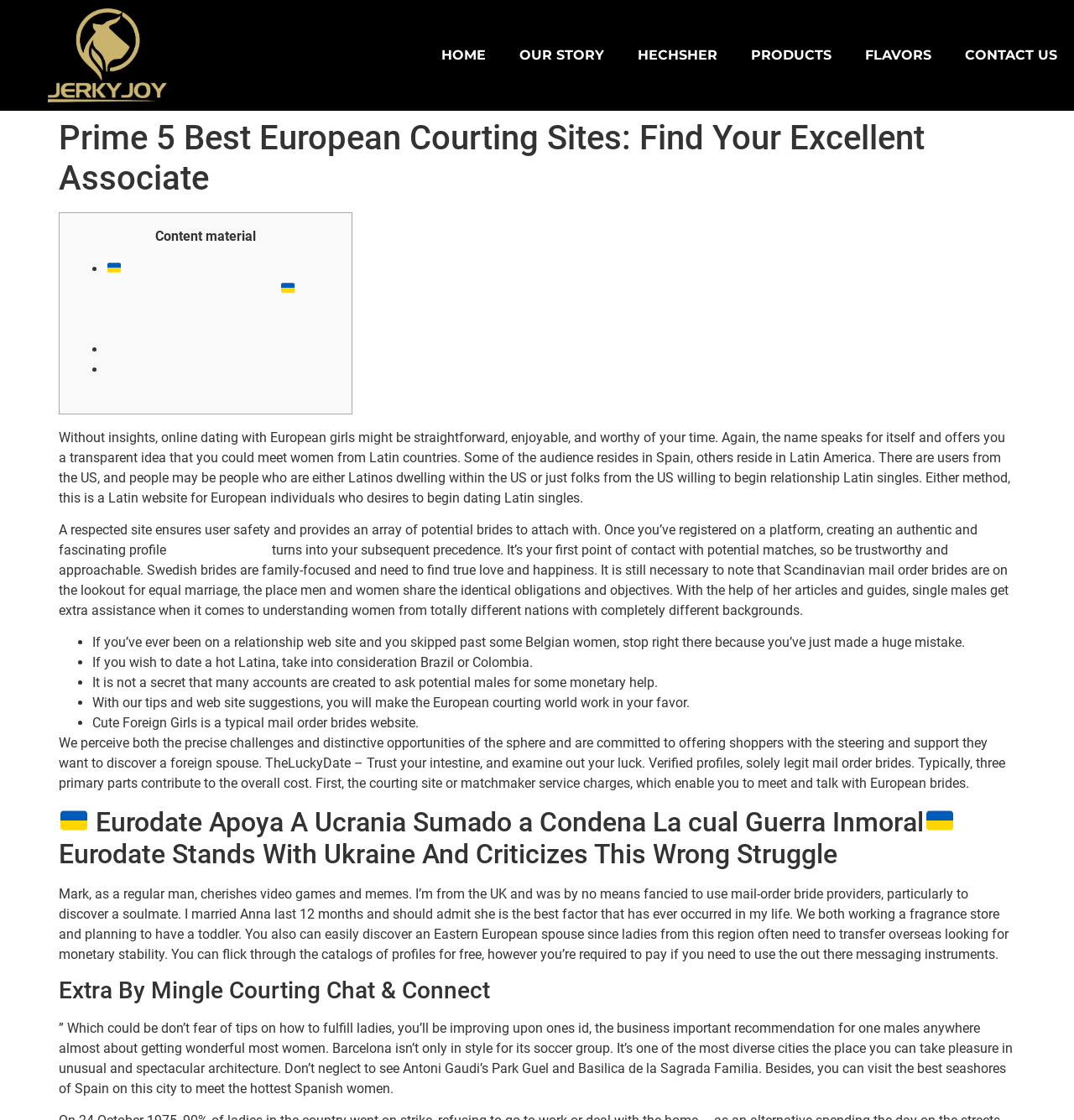Based on the element description Our Story, identify the bounding box of the UI element in the given webpage screenshot. The coordinates should be in the format (top-left x, top-left y, bottom-right x, bottom-right y) and must be between 0 and 1.

[0.468, 0.023, 0.578, 0.076]